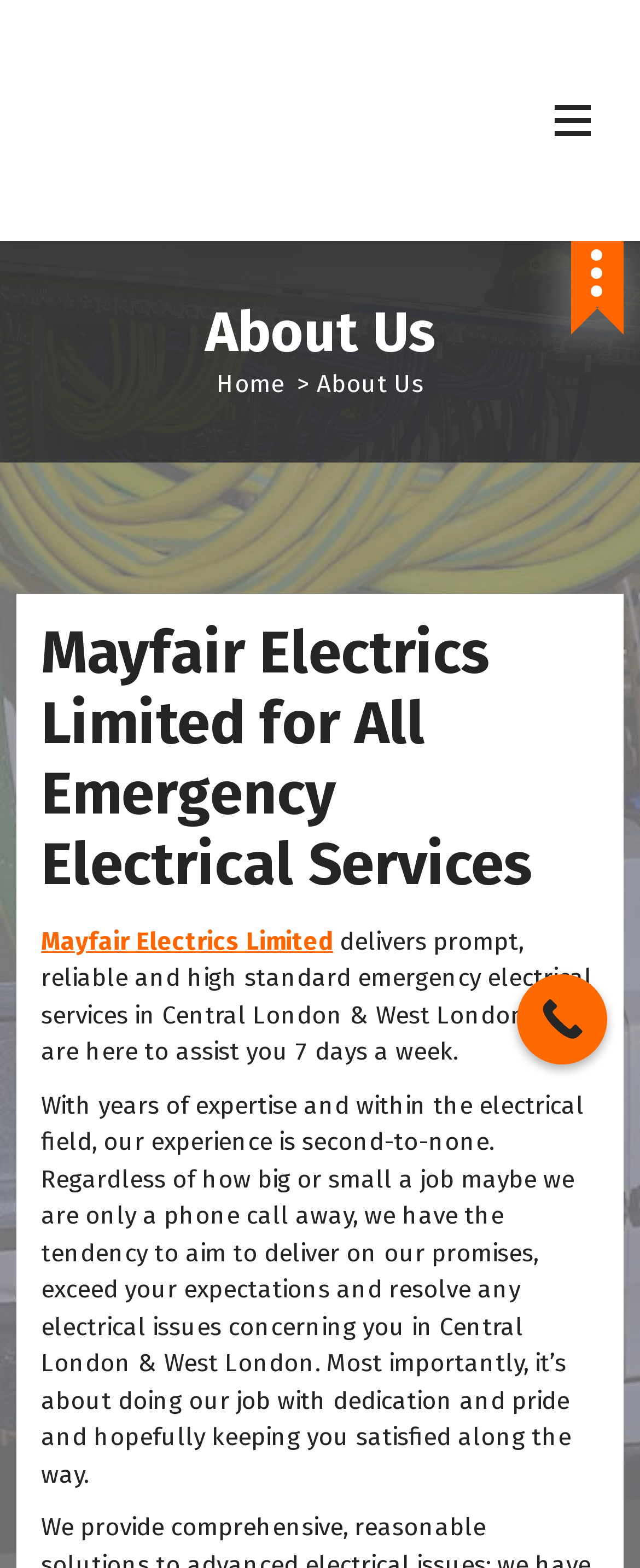Provide a brief response to the question below using a single word or phrase: 
What is the tone of the webpage content?

Professional and dedicated